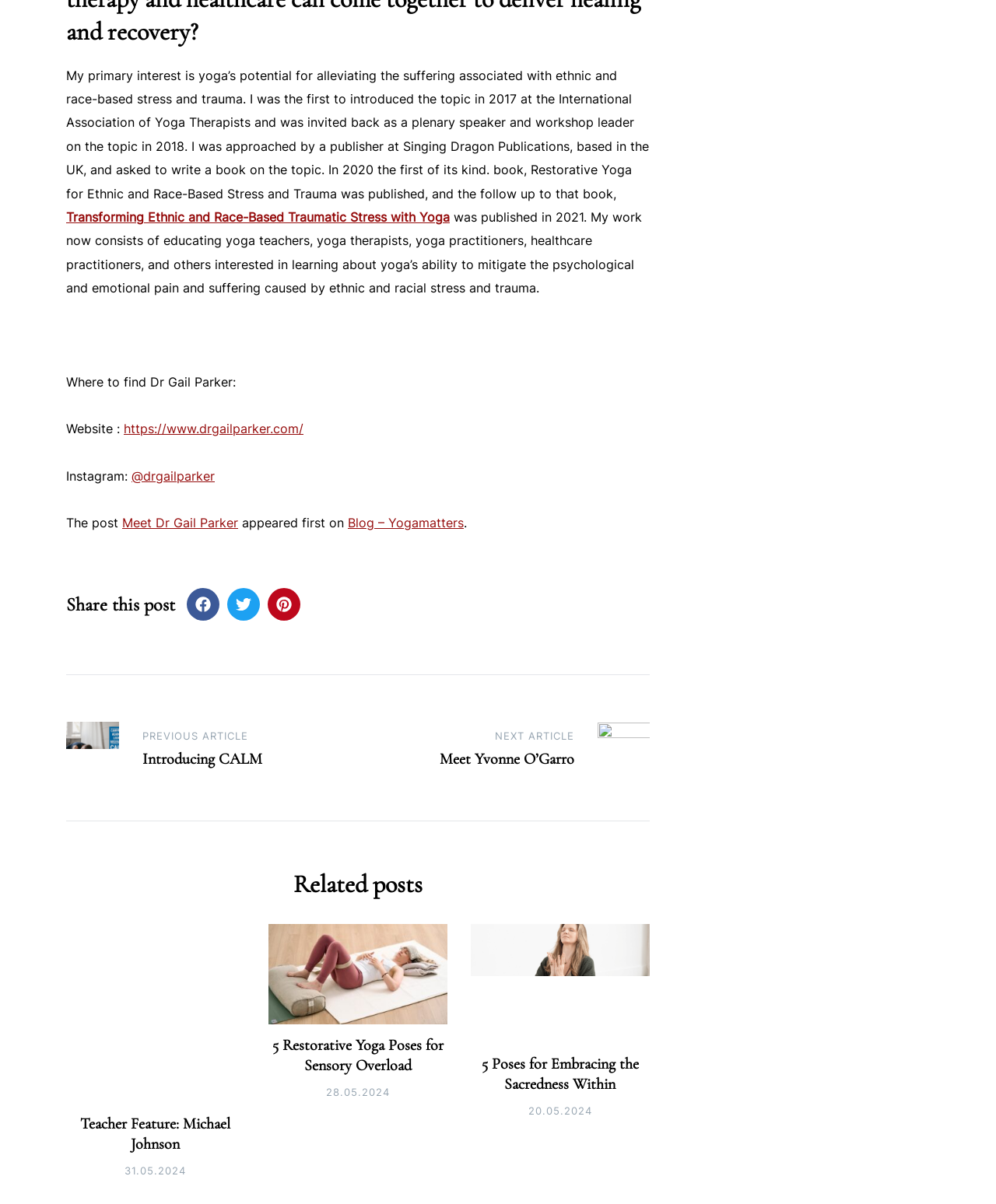Provide a one-word or short-phrase answer to the question:
What is Dr. Gail Parker's profession?

Yoga therapist